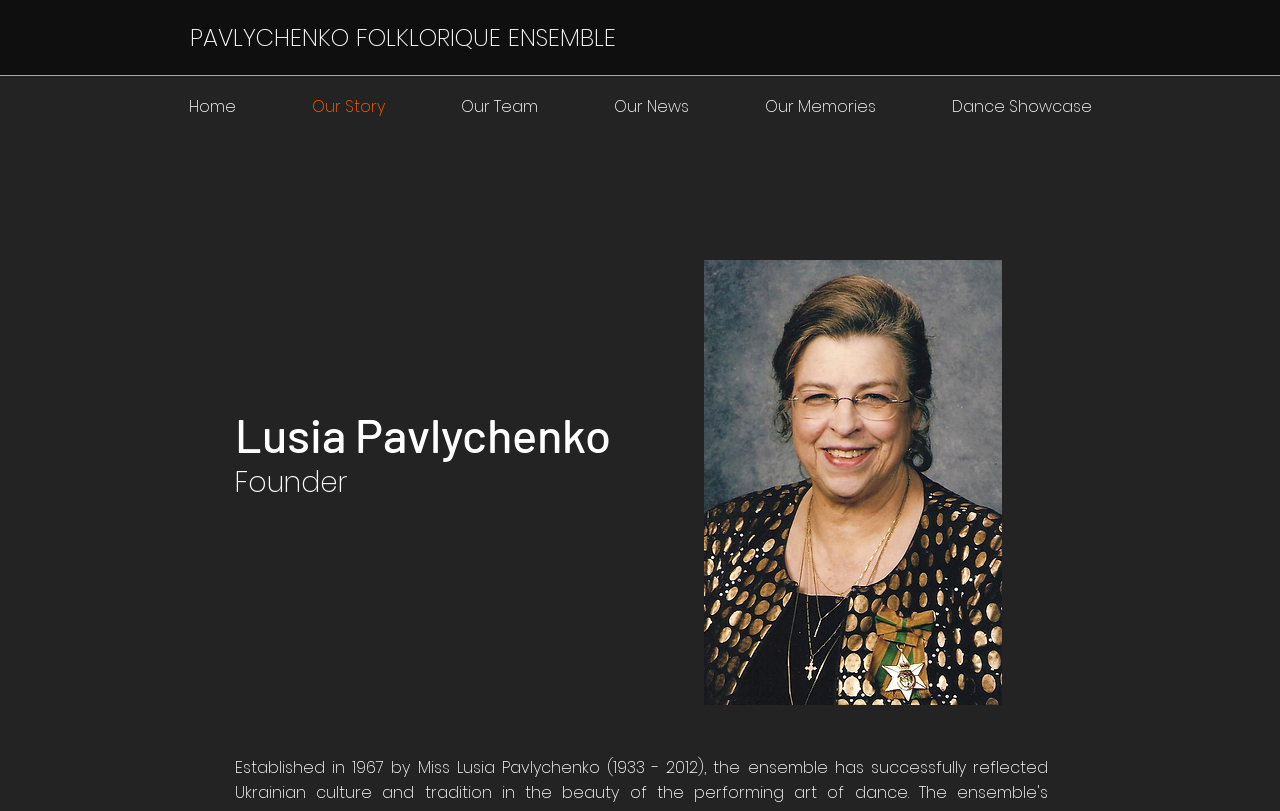Determine the bounding box coordinates of the UI element described below. Use the format (top-left x, top-left y, bottom-right x, bottom-right y) with floating point numbers between 0 and 1: Our Story

[0.214, 0.104, 0.33, 0.159]